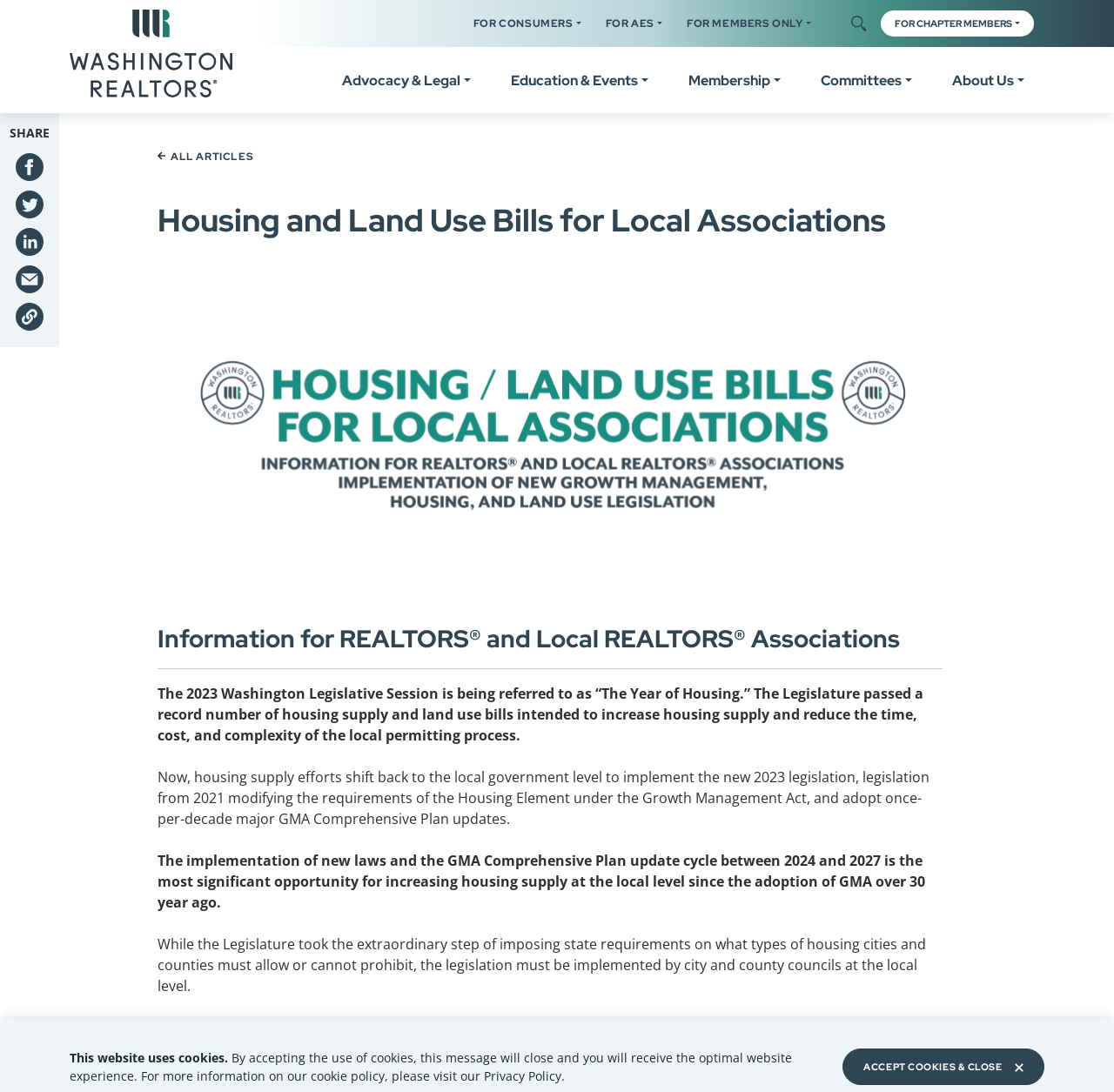Identify the bounding box coordinates of the area you need to click to perform the following instruction: "View 'Government Affairs' information".

[0.308, 0.117, 0.518, 0.136]